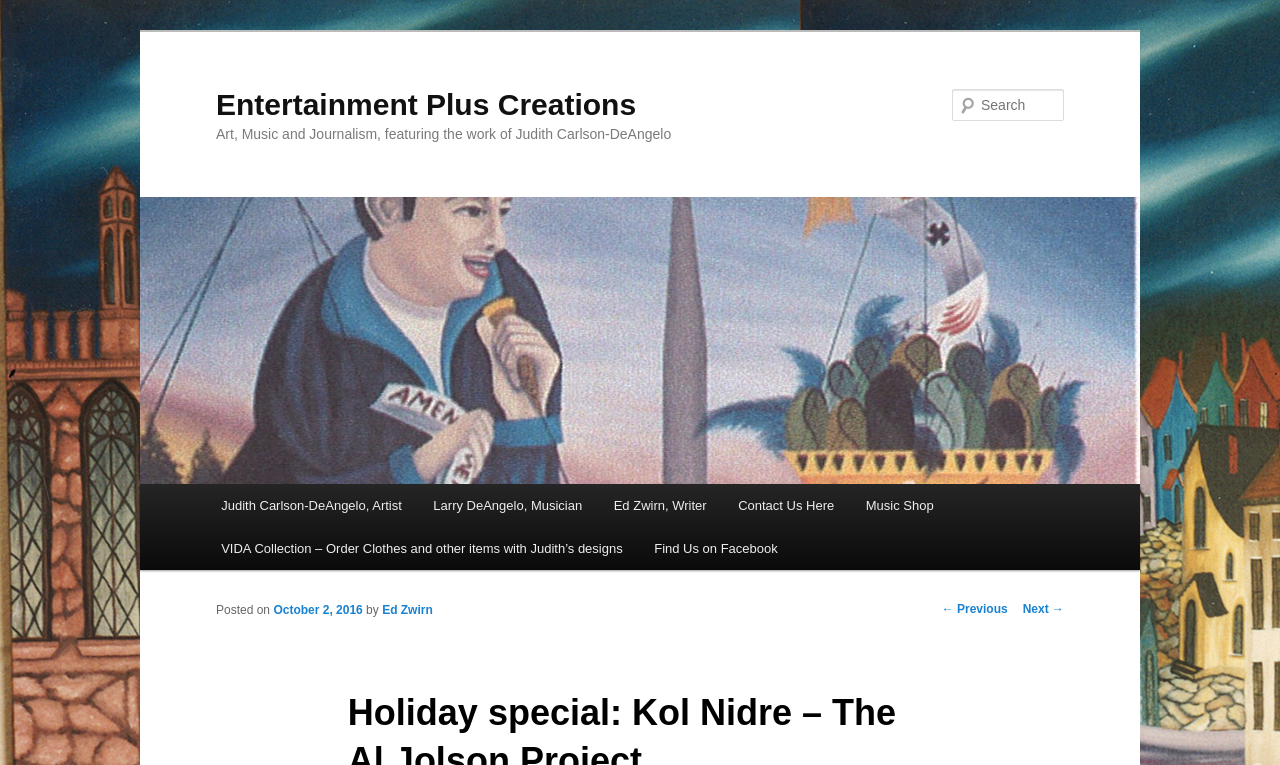Locate the bounding box of the user interface element based on this description: "Judith Carlson-DeAngelo, Artist".

[0.16, 0.632, 0.326, 0.689]